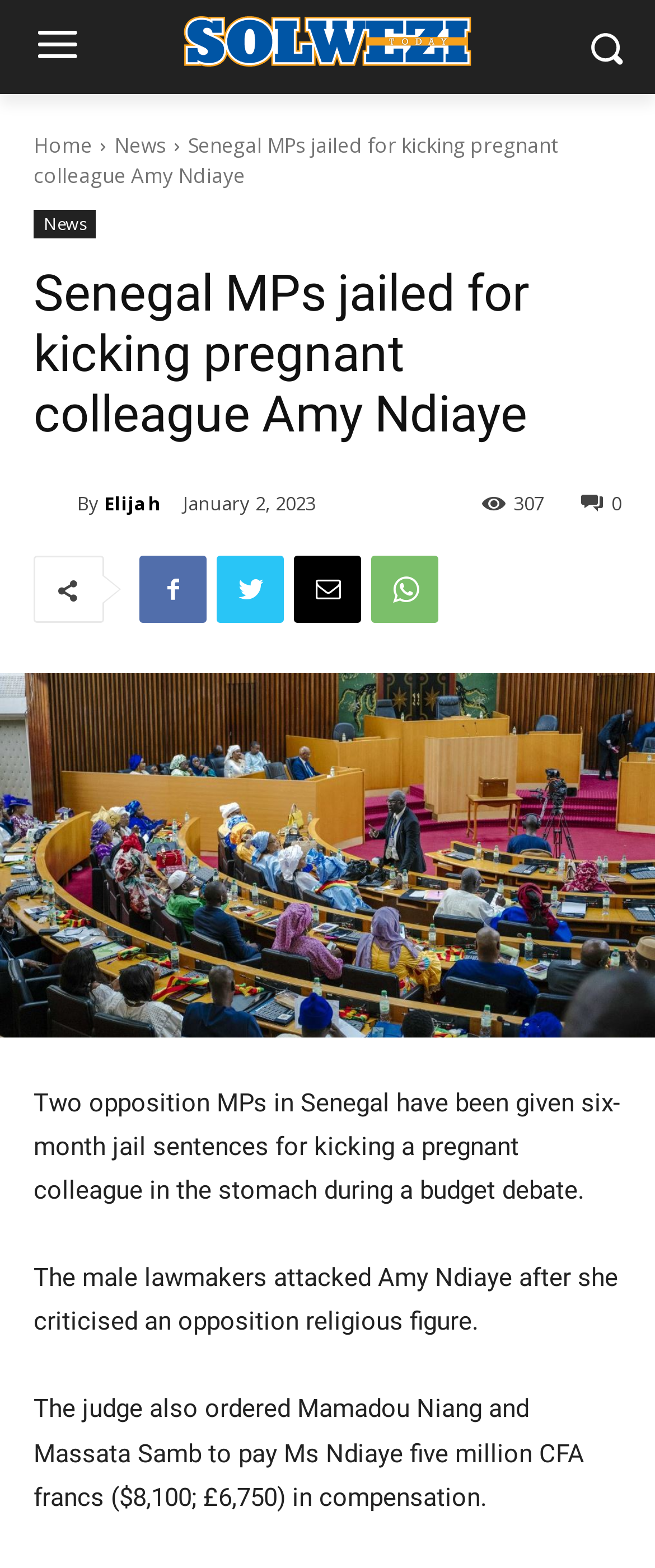Please locate the bounding box coordinates for the element that should be clicked to achieve the following instruction: "Click the link to Elijah's profile". Ensure the coordinates are given as four float numbers between 0 and 1, i.e., [left, top, right, bottom].

[0.051, 0.31, 0.118, 0.331]